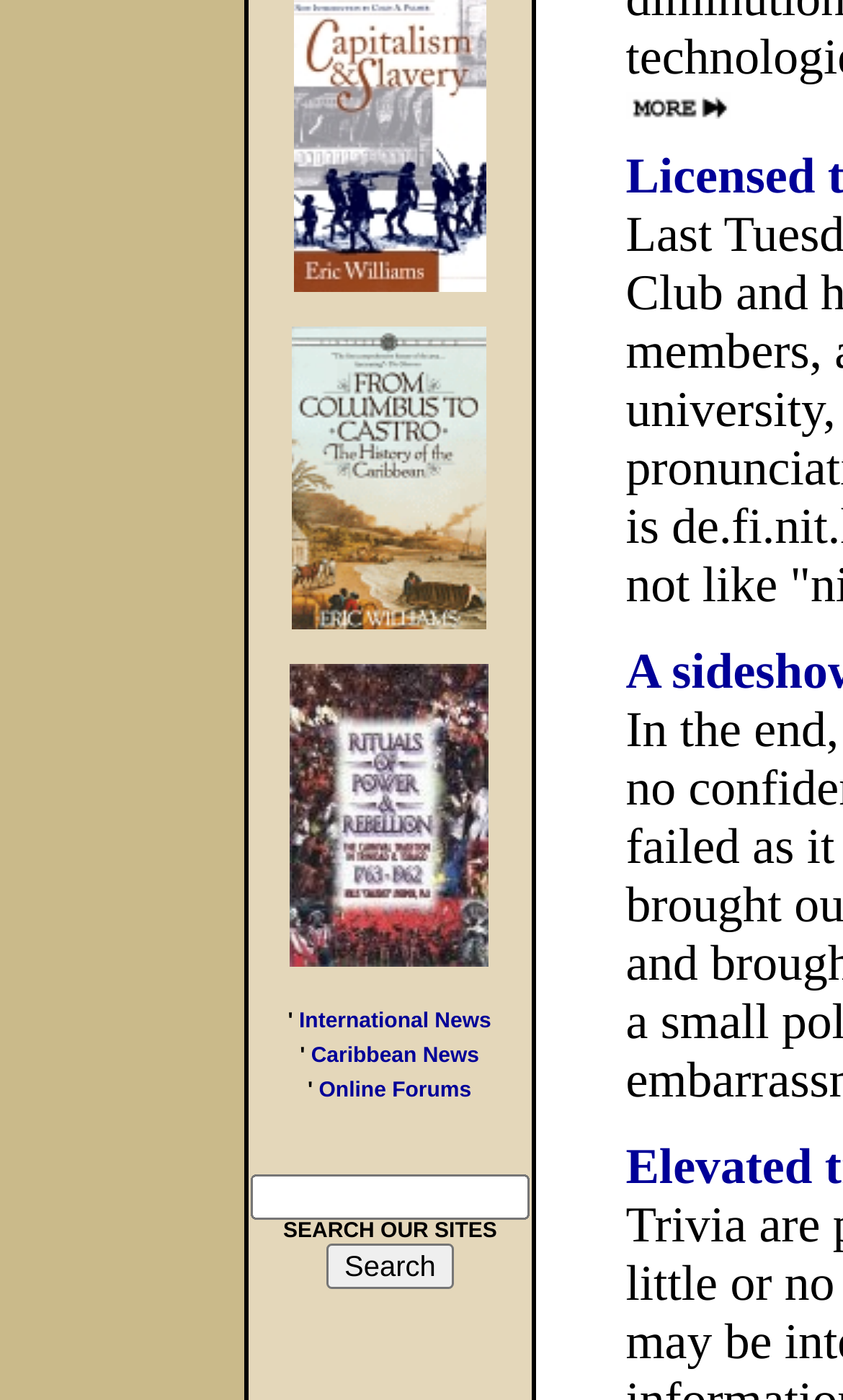Locate the bounding box of the user interface element based on this description: "Online Forums".

[0.378, 0.765, 0.559, 0.788]